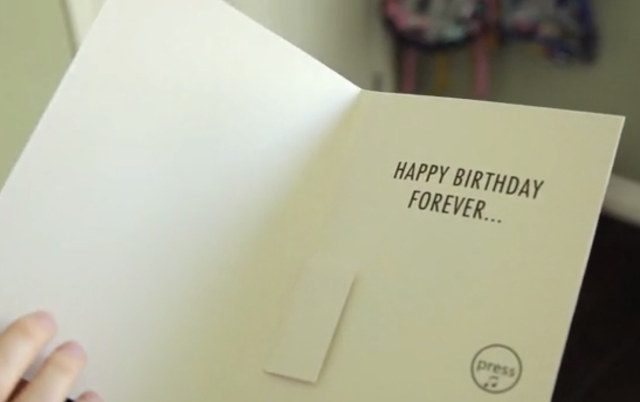Generate an in-depth description of the image.

The image displays the inside of a whimsical birthday card, humorously designed to celebrate birthdays in a unique way. The card features the bold text "HAPPY BIRTHDAY FOREVER..." prominently on the right side, emphasizing its playful theme. Below the text, there is a small pull tab labeled "press," suggesting that activating this feature may trigger the card's playful mechanism. This card is associated with the "Prank Birthday Card Plays Song Forever," noted for its ability to sing "Happy Birthday" indefinitely—until the batteries deplete or the card is destroyed. This clever design aims to create a hilarious birthday experience for unsuspecting recipients. In the background, the subtle hint of colorful items implies a festive atmosphere, characteristic of birthday celebrations.